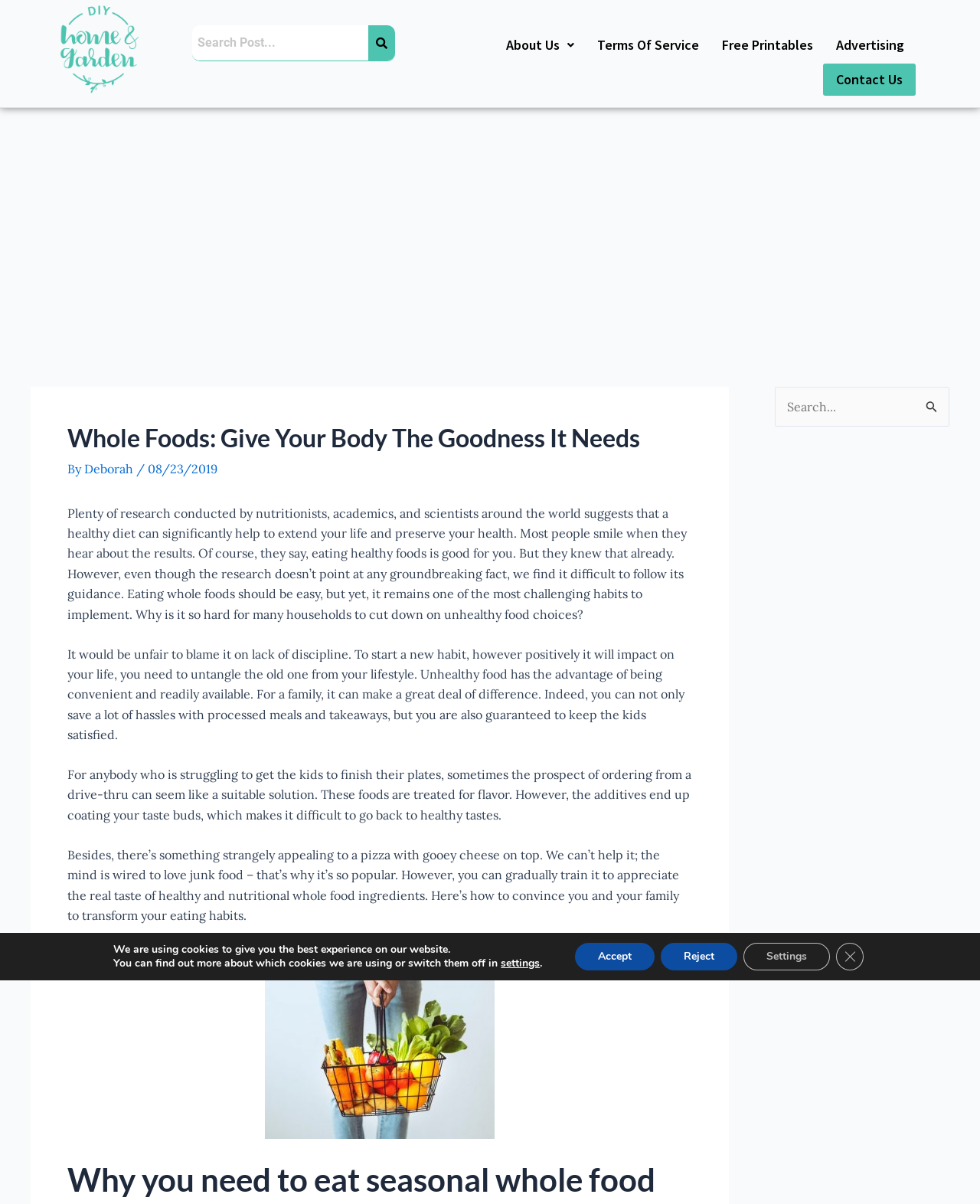Find the bounding box coordinates for the element described here: "name="s" placeholder="Search Post..." title="Search"".

[0.196, 0.021, 0.376, 0.051]